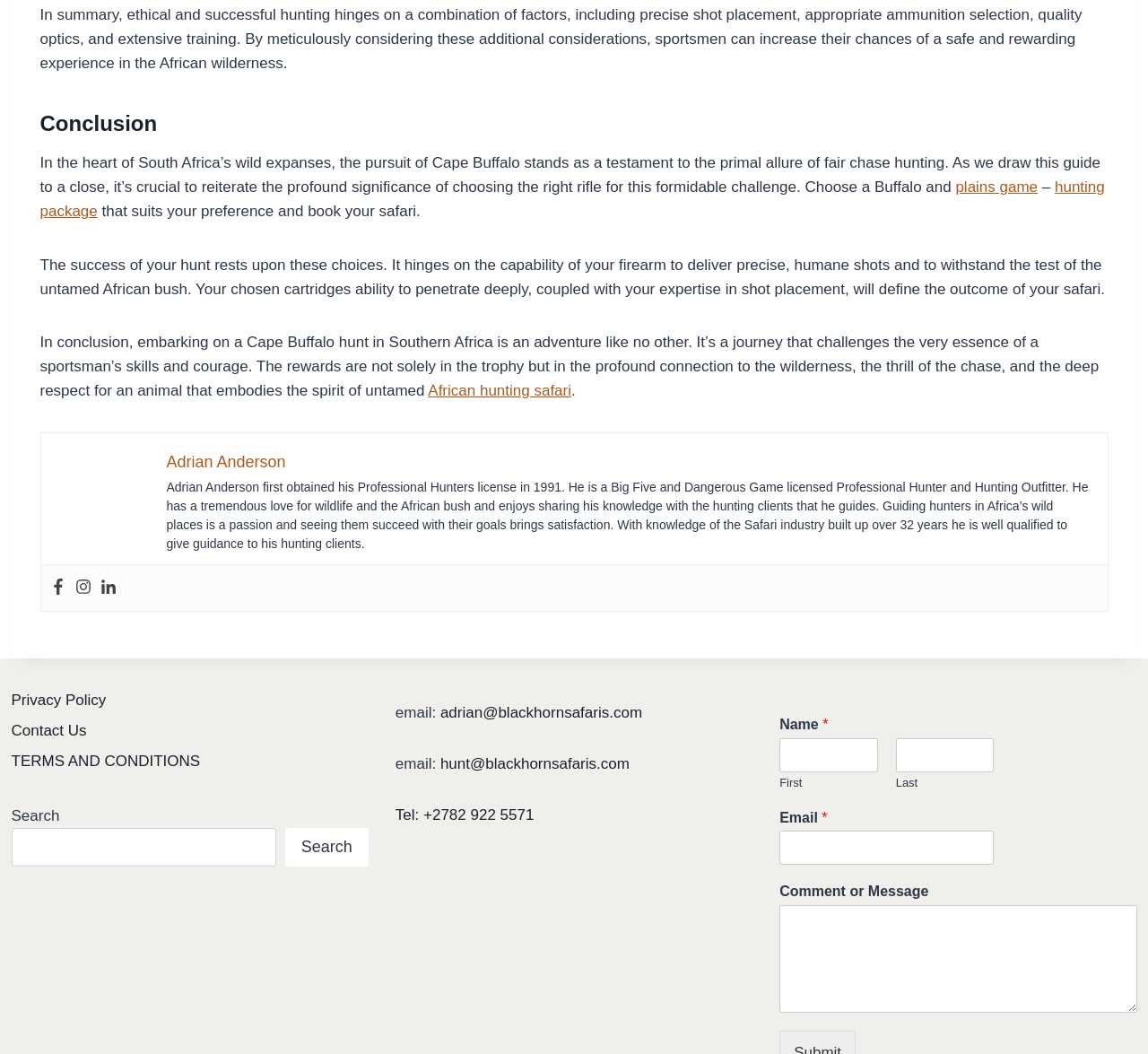Can you find the bounding box coordinates of the area I should click to execute the following instruction: "Contact us through email"?

[0.384, 0.668, 0.559, 0.684]